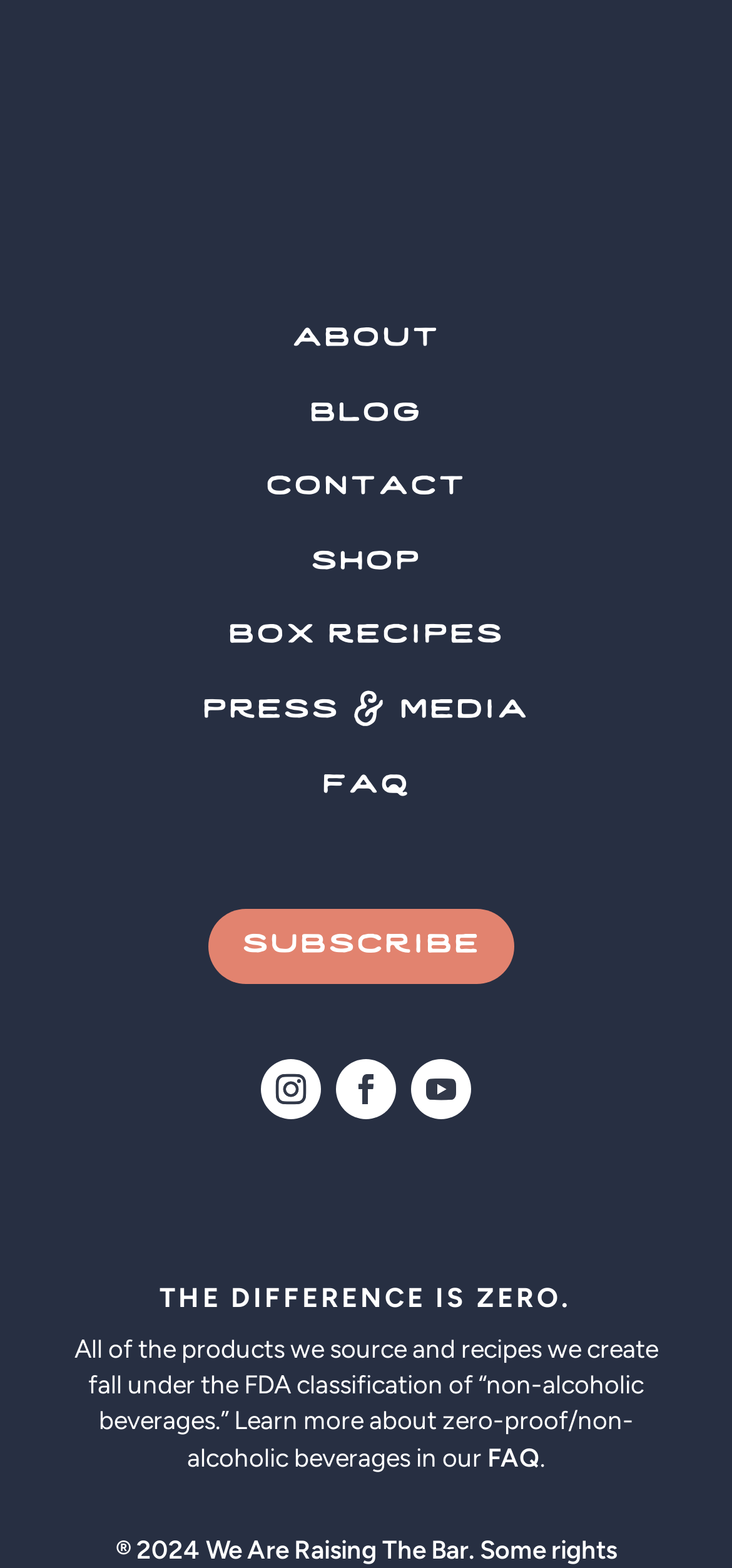Please find the bounding box for the UI element described by: "press & media".

[0.231, 0.43, 0.769, 0.477]